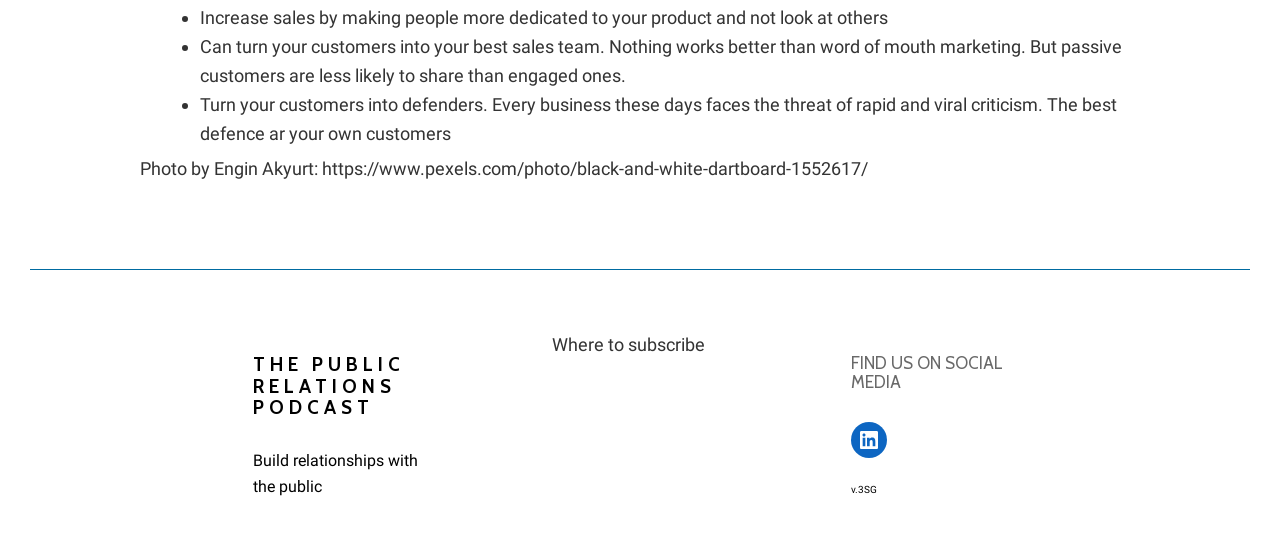Refer to the image and answer the question with as much detail as possible: What is the name of the podcast mentioned on the webpage?

The webpage mentions a heading 'THE PUBLIC RELATIONS PODCAST' which suggests that it is a podcast related to public relations.